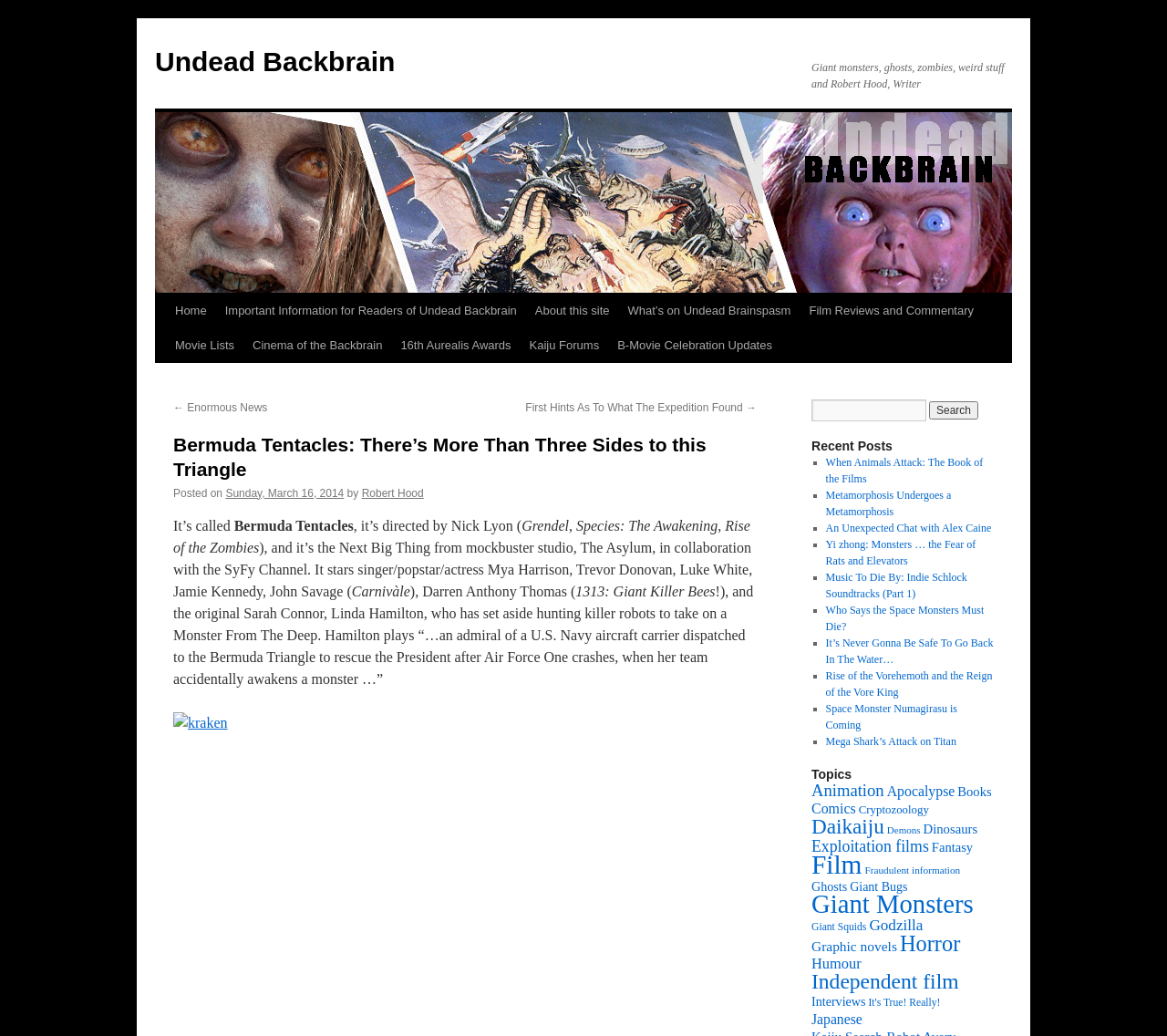Answer the question in a single word or phrase:
How many links are there in the 'Topics' section?

28